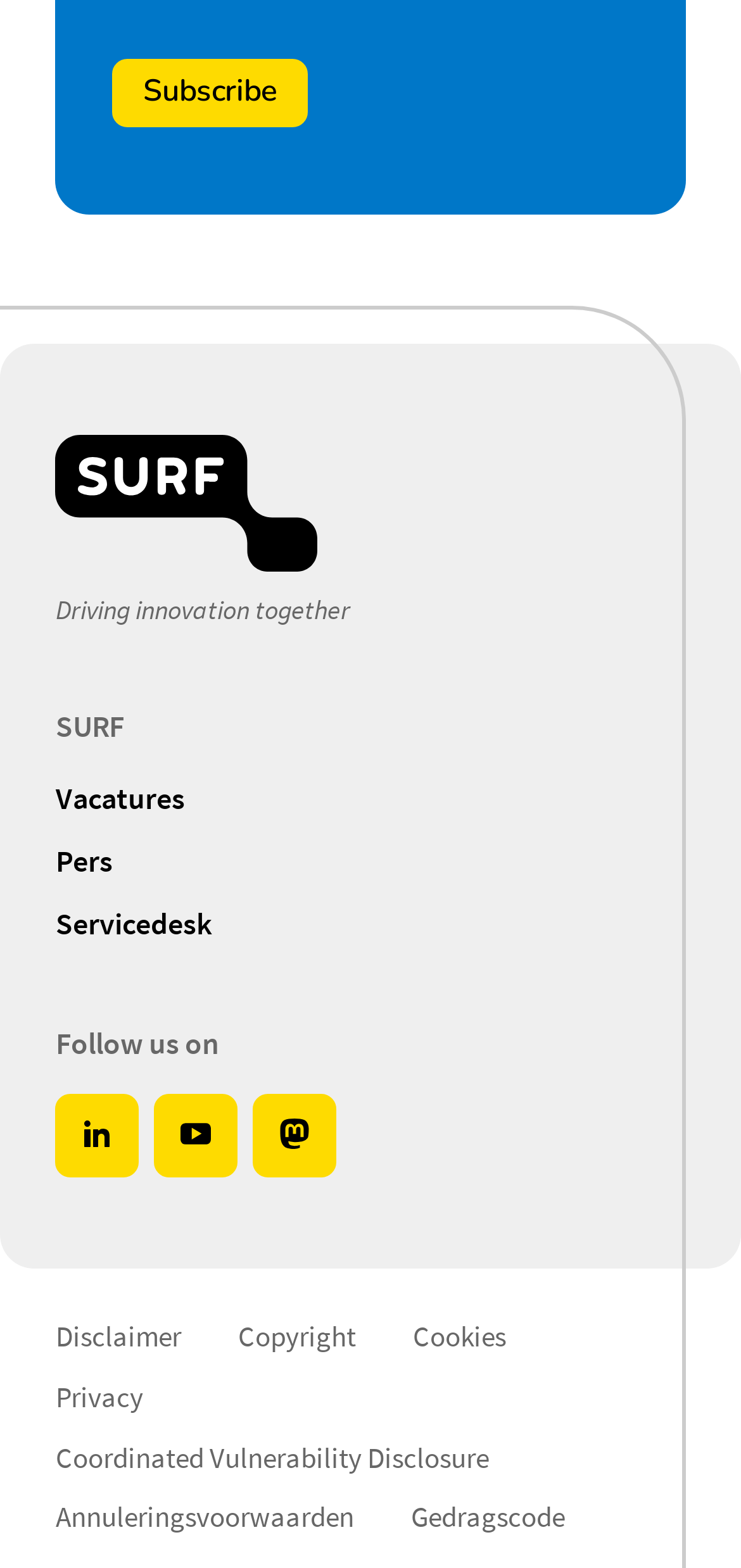How many links are there in the footer section?
Could you answer the question in a detailed manner, providing as much information as possible?

There are six links in the footer section: 'Disclaimer', 'Copyright', 'Cookies', 'Privacy', 'Coordinated Vulnerability Disclosure', and 'Annuleringsvoorwaarden', which provide additional information about the organization and its policies.